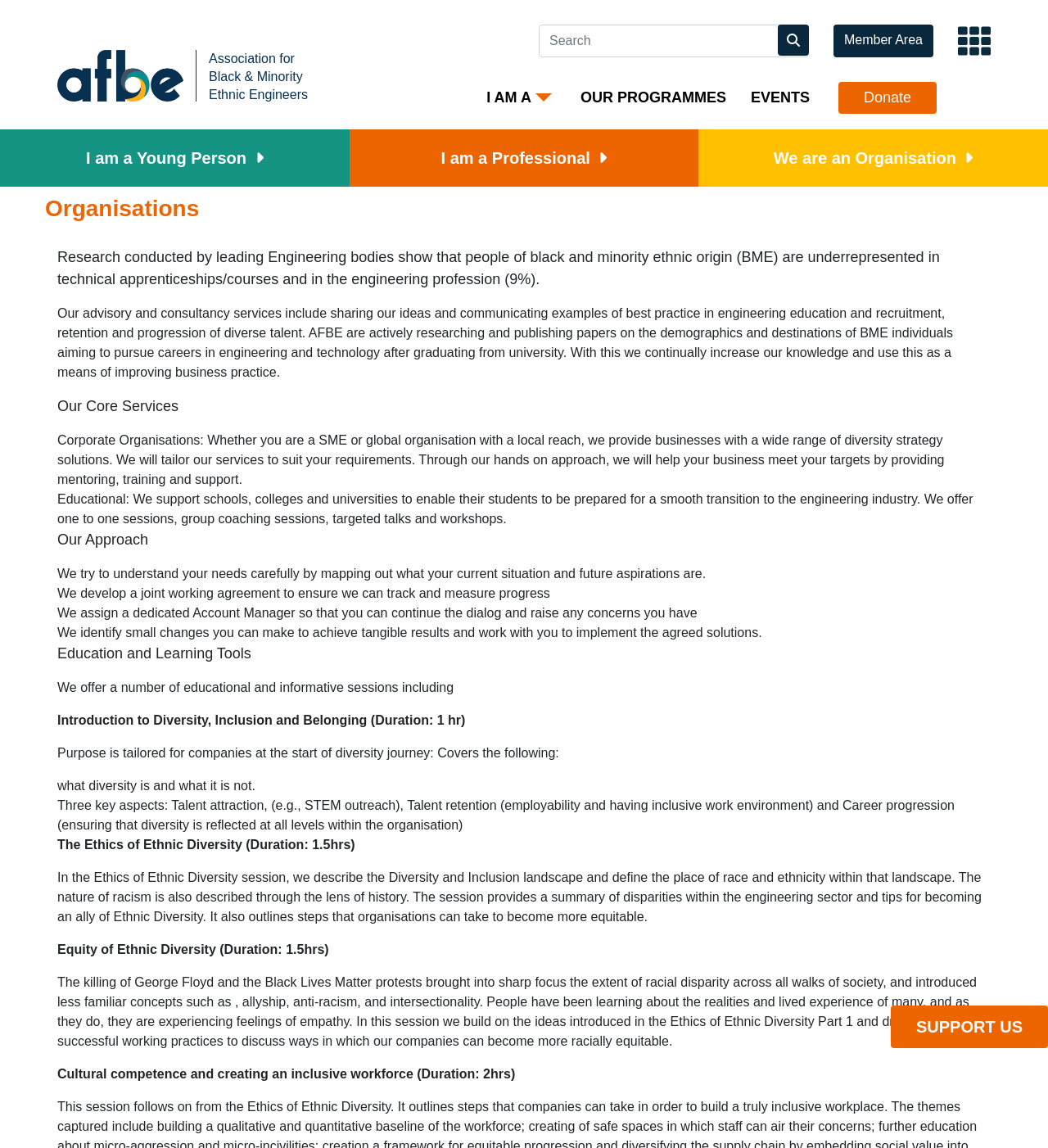Give the bounding box coordinates for the element described as: "aria-label="Search" placeholder="Search"".

[0.514, 0.021, 0.772, 0.05]